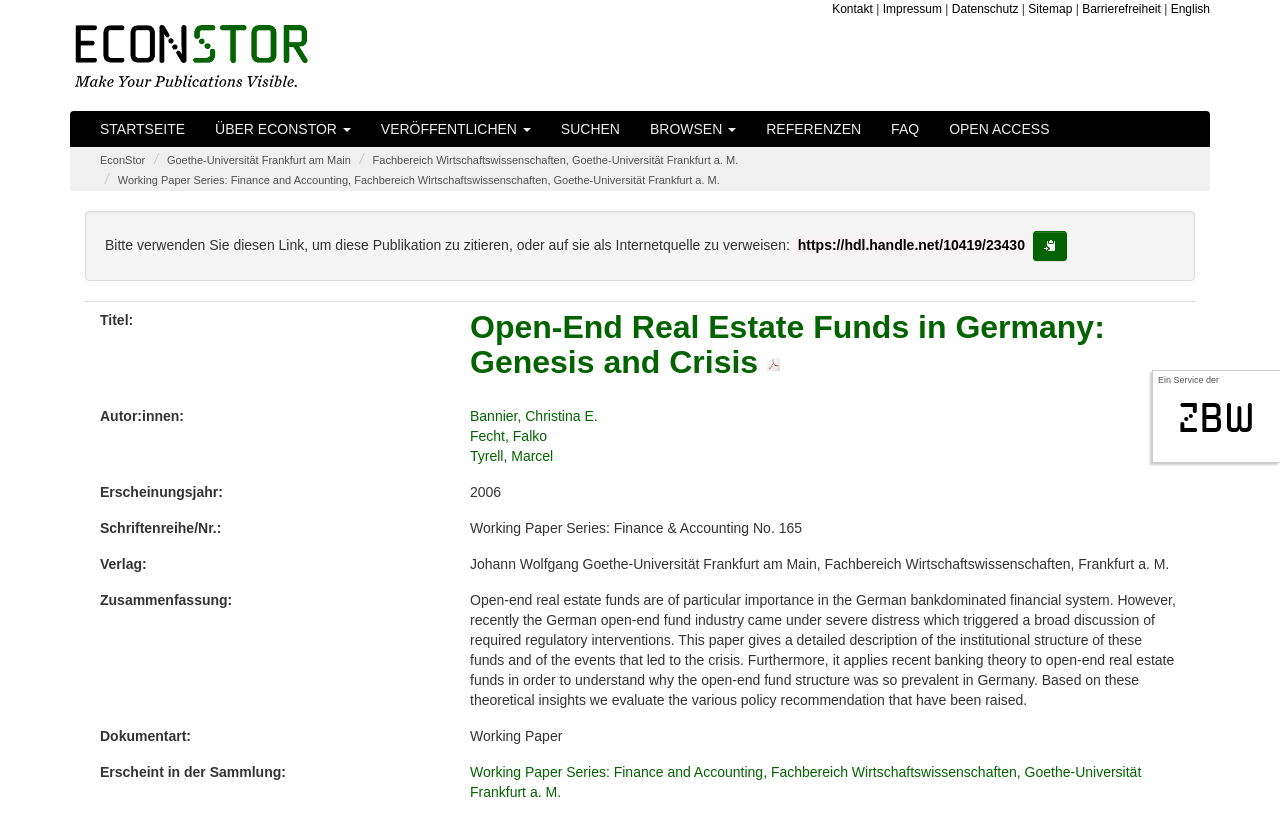Based on what you see in the screenshot, provide a thorough answer to this question: What is the title of the publication?

The title of the publication can be found in the main content section of the webpage, where it says 'Titel:' followed by the title 'Open-End Real Estate Funds in Germany: Genesis and Crisis'.